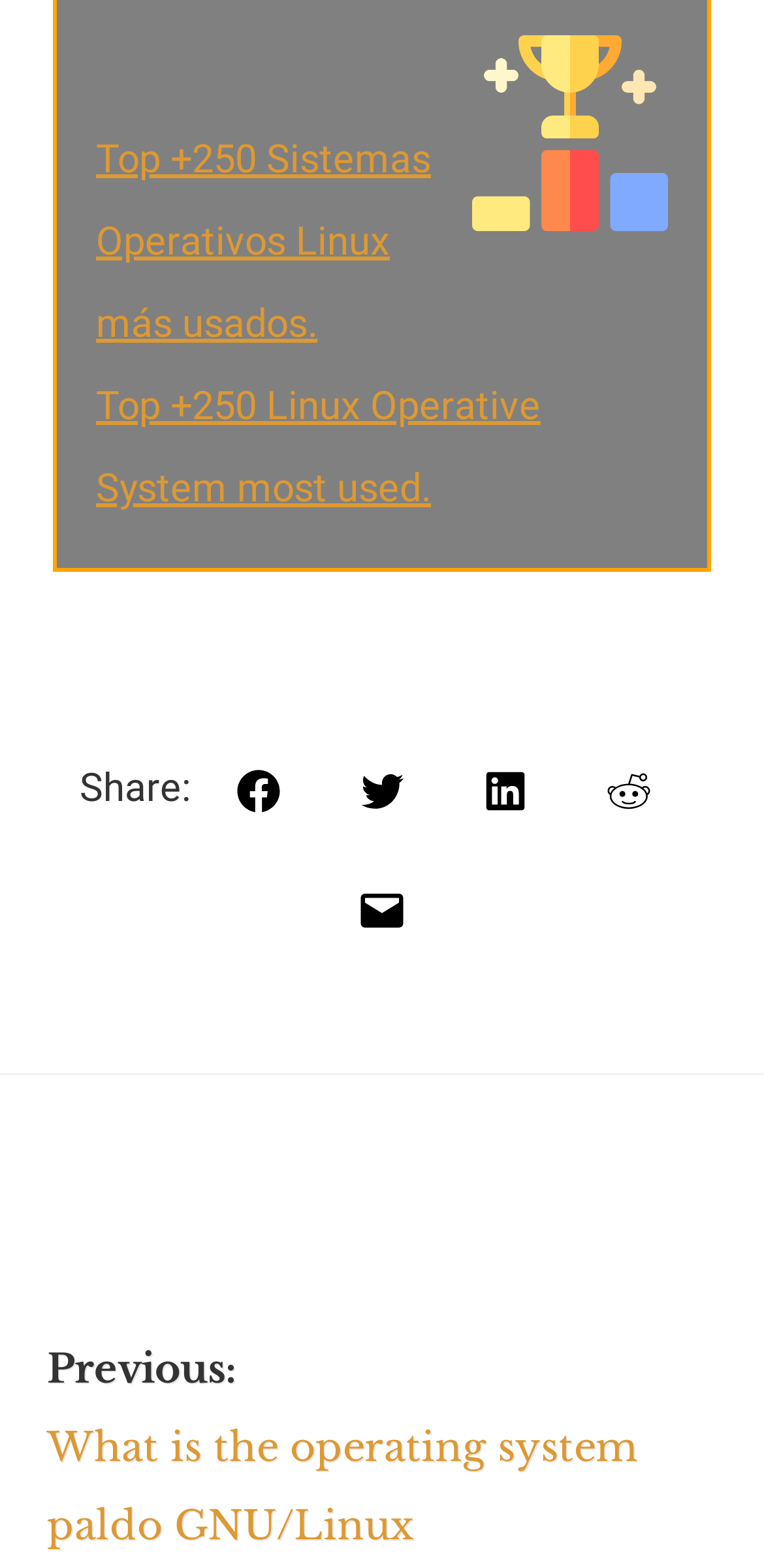Find the bounding box coordinates of the element you need to click on to perform this action: 'View previous post'. The coordinates should be represented by four float values between 0 and 1, in the format [left, top, right, bottom].

[0.062, 0.848, 0.938, 0.993]